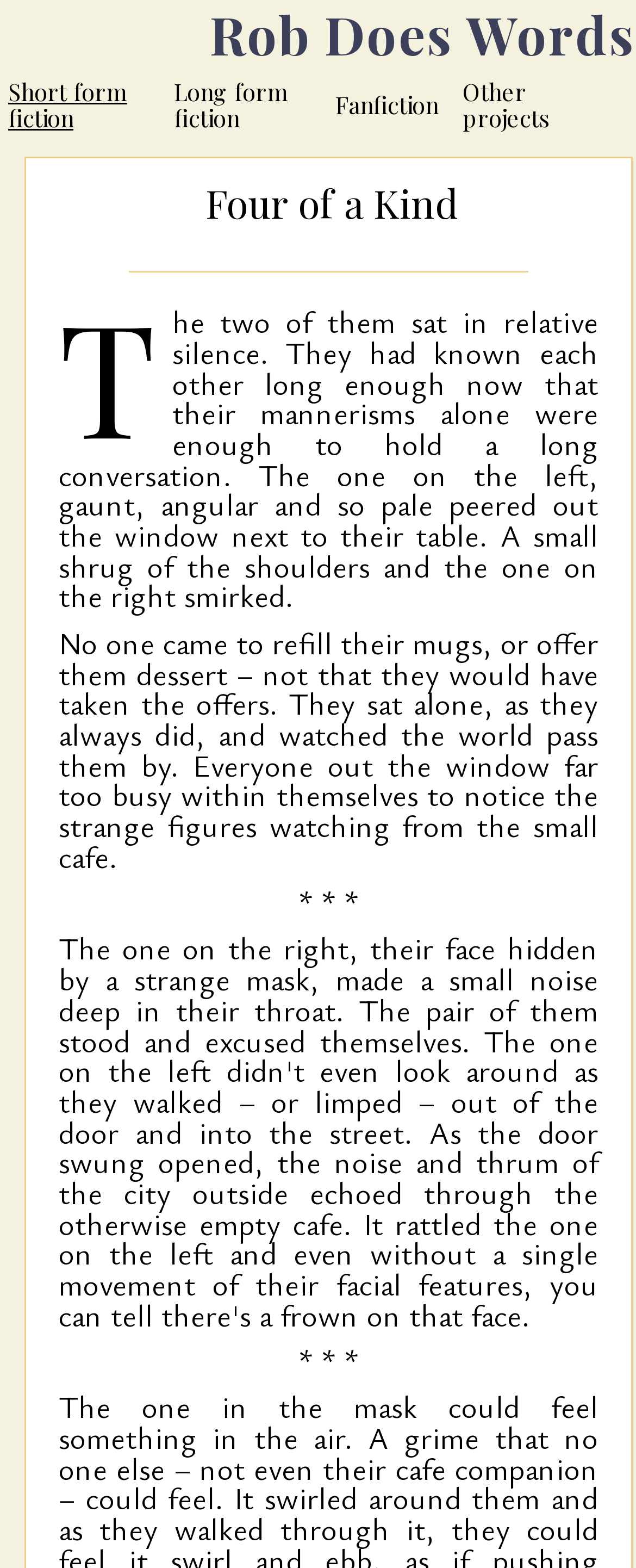Find the bounding box coordinates of the UI element according to this description: "Other projects".

[0.728, 0.048, 0.905, 0.086]